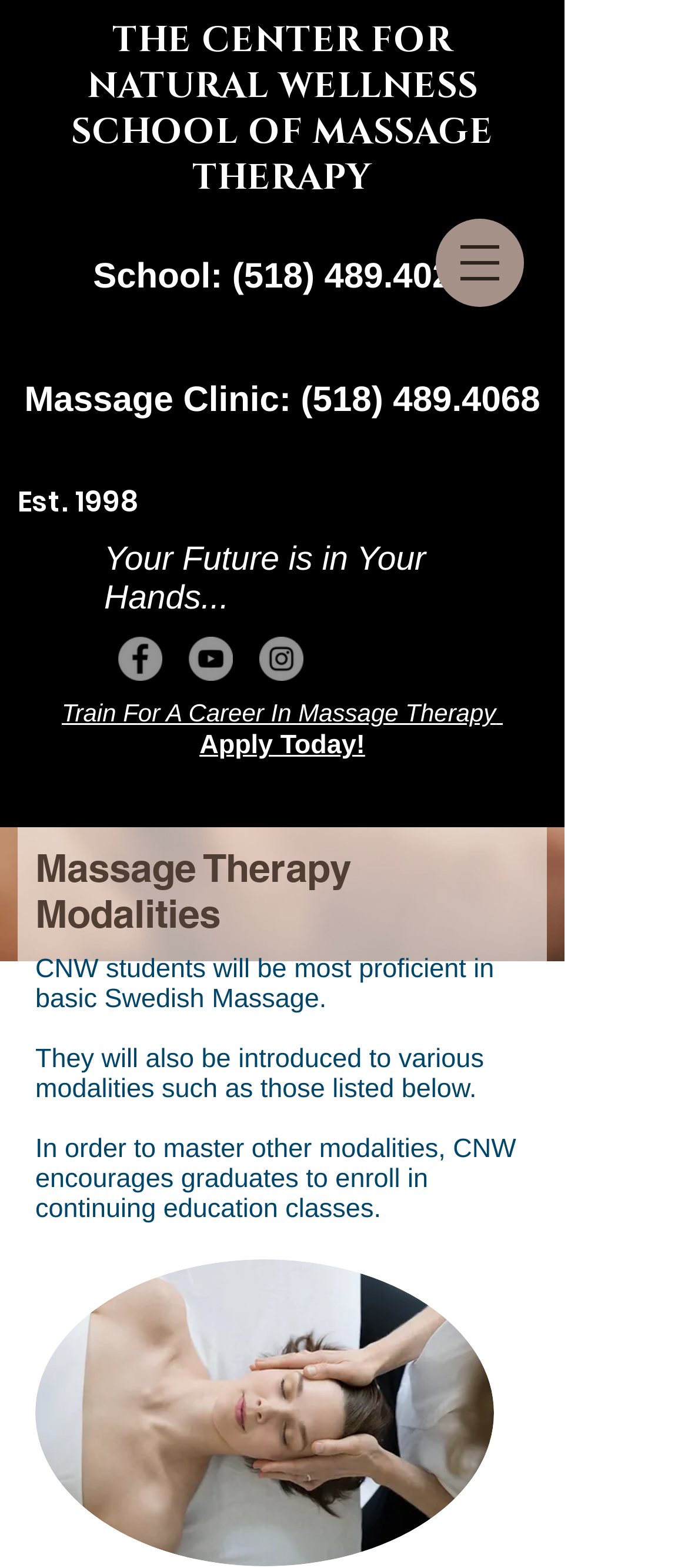Locate the UI element that matches the description aria-label="Facebook" in the webpage screenshot. Return the bounding box coordinates in the format (top-left x, top-left y, bottom-right x, bottom-right y), with values ranging from 0 to 1.

[0.172, 0.406, 0.236, 0.434]